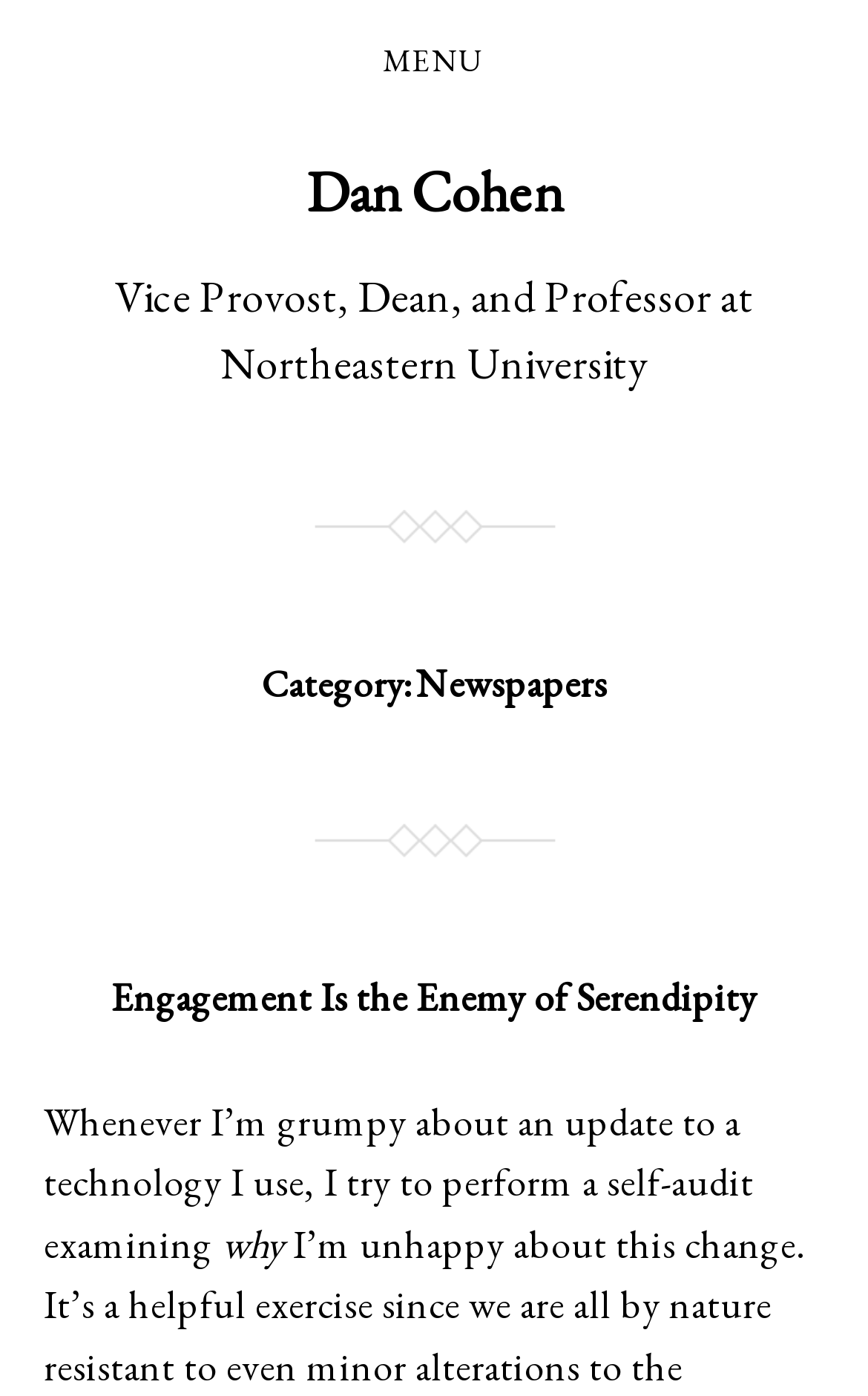Explain in detail what is displayed on the webpage.

The webpage is about Newspapers by Dan Cohen, with a prominent button labeled "MENU" located near the top center of the page. Below the button, there is a link to "Dan Cohen" with a brief description of his title and affiliation as Vice Provost, Dean, and Professor at Northeastern University.

The main content of the page is divided into sections, with a header that reads "Category: Newspapers" at the top. Below this header, there is a heading titled "Engagement Is the Enemy of Serendipity", which is also a clickable link. This heading is followed by a block of text that discusses the author's thoughts on technology updates, starting with the sentence "Whenever I’m grumpy about an update to a technology I use, I try to perform a self-audit examining". The text is interrupted by a single word "why" on a new line, which appears to be a continuation of the author's thought.